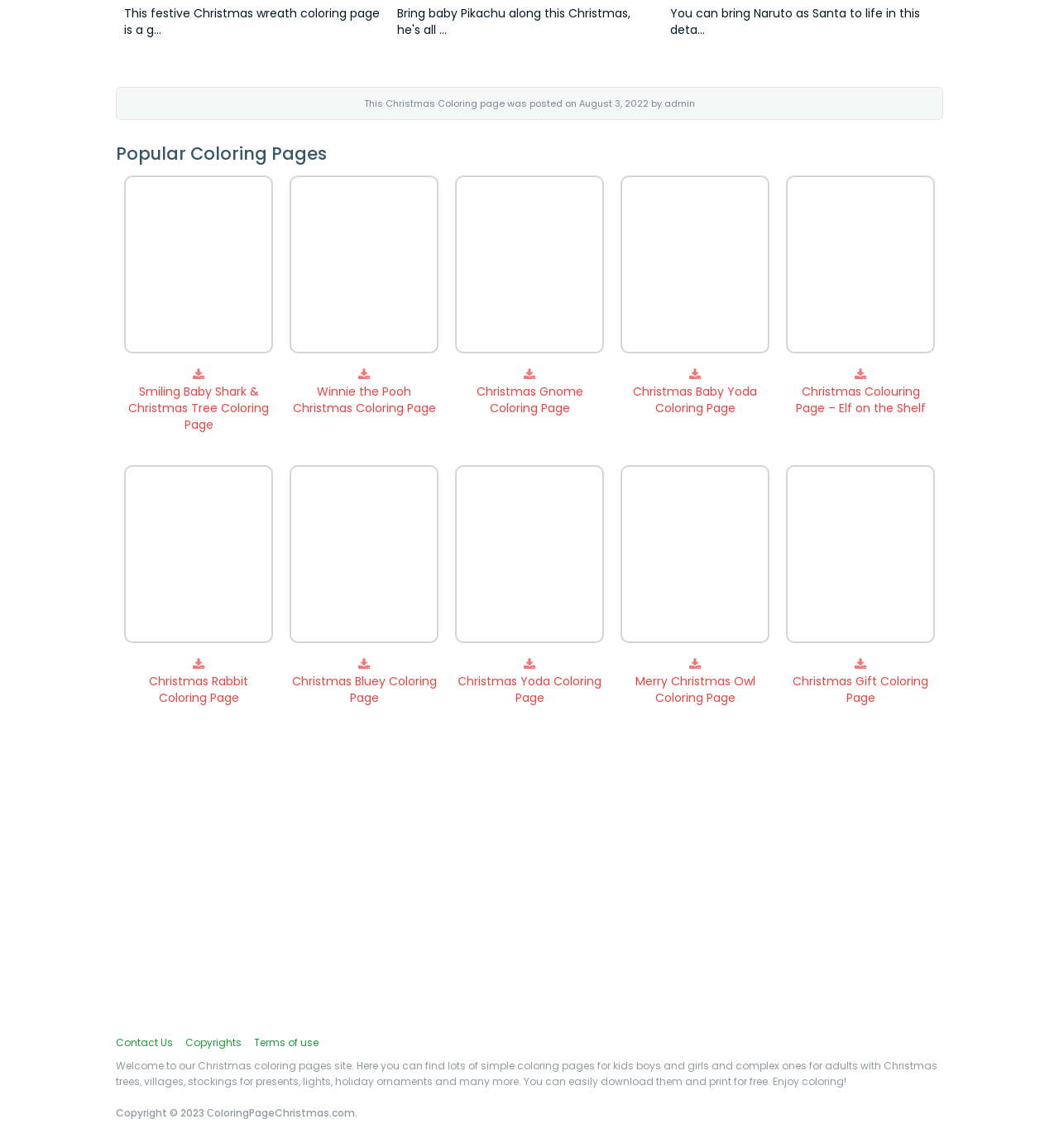What is the date of the latest Christmas coloring page?
Please provide a detailed and thorough answer to the question.

I found the StaticText element with the content 'August 3, 2022' which is located near the text 'This Christmas Coloring page was posted on', indicating the date of the latest Christmas coloring page.